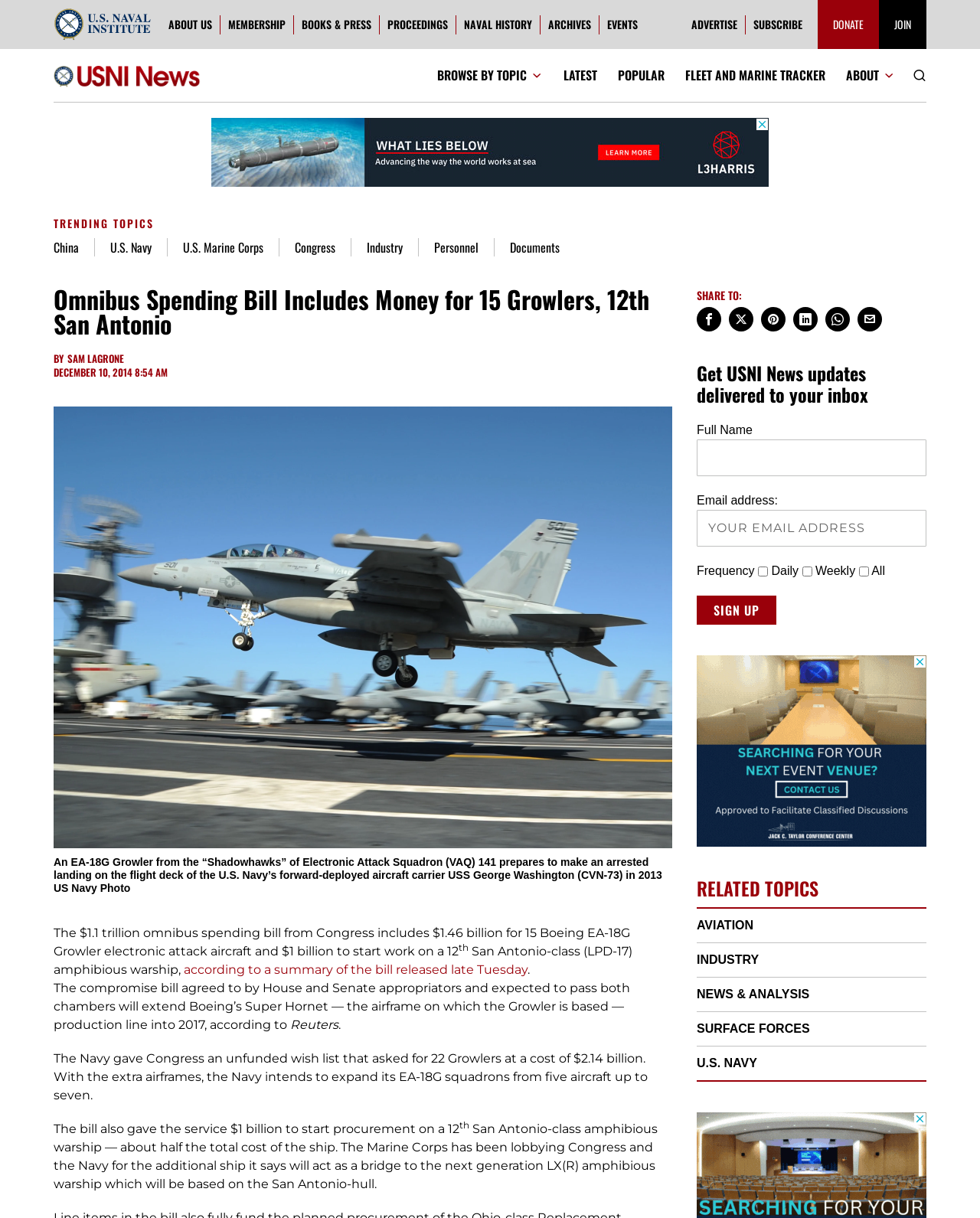Please identify the coordinates of the bounding box for the clickable region that will accomplish this instruction: "Read the article by SAM LAGRONE".

[0.069, 0.288, 0.127, 0.3]